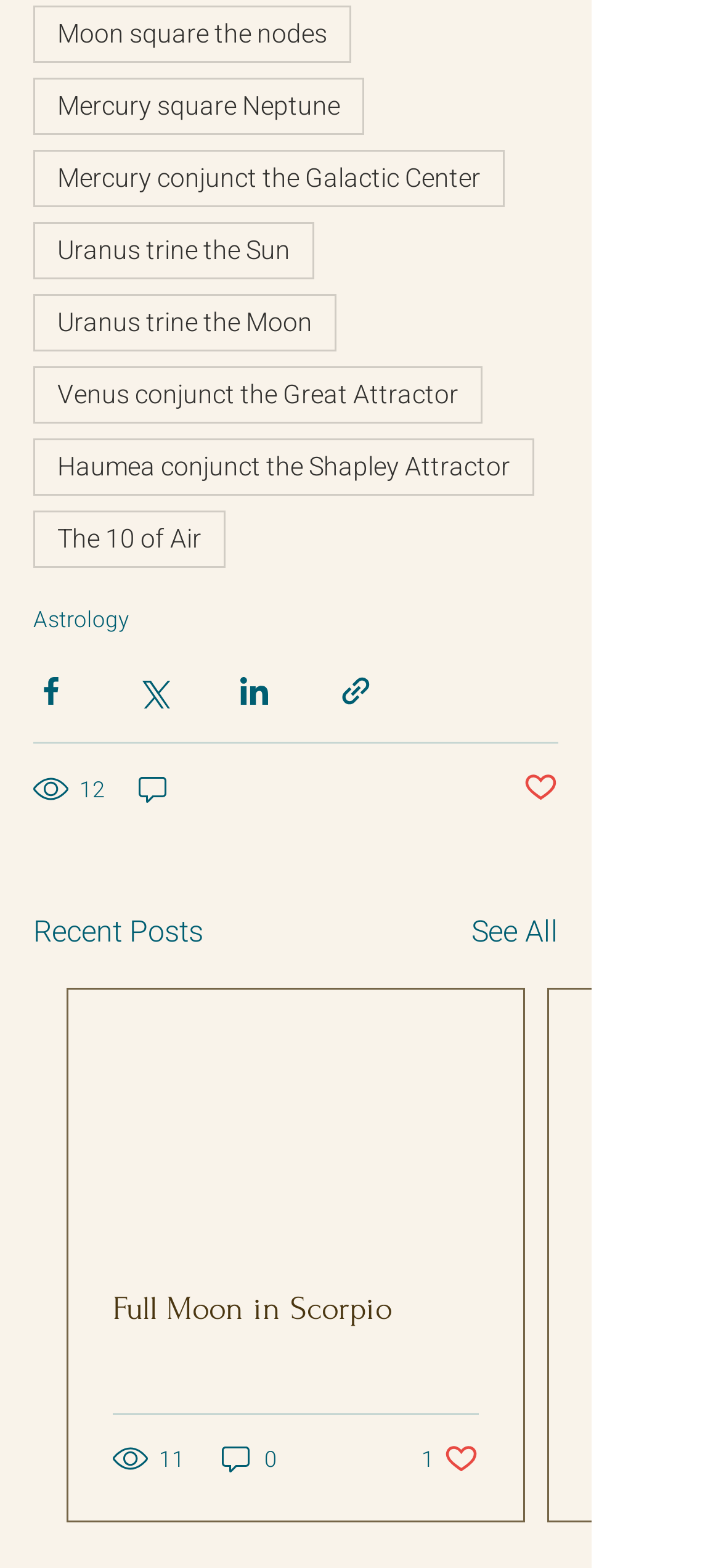Please pinpoint the bounding box coordinates for the region I should click to adhere to this instruction: "Share the post via Facebook".

[0.046, 0.43, 0.095, 0.452]